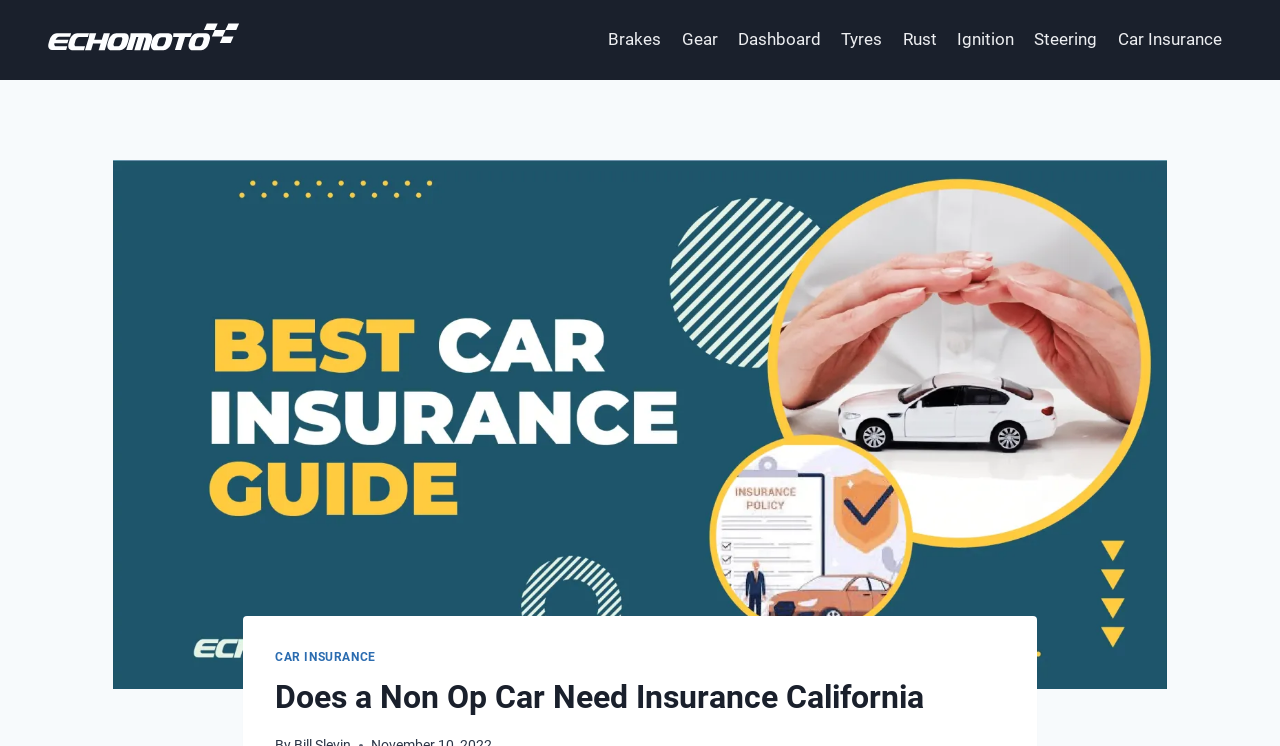Provide the text content of the webpage's main heading.

Does a Non Op Car Need Insurance California